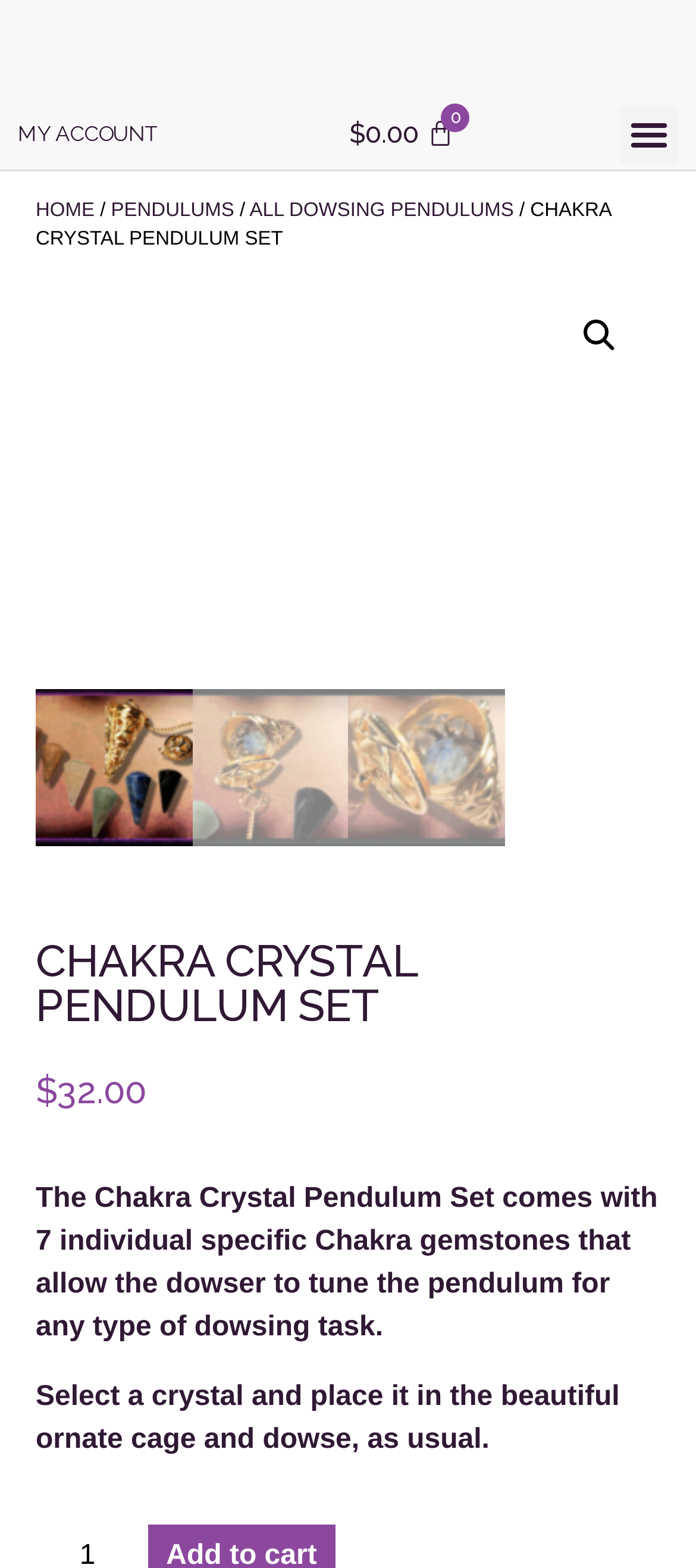Find the bounding box coordinates of the clickable region needed to perform the following instruction: "view my account". The coordinates should be provided as four float numbers between 0 and 1, i.e., [left, top, right, bottom].

[0.026, 0.075, 0.226, 0.096]